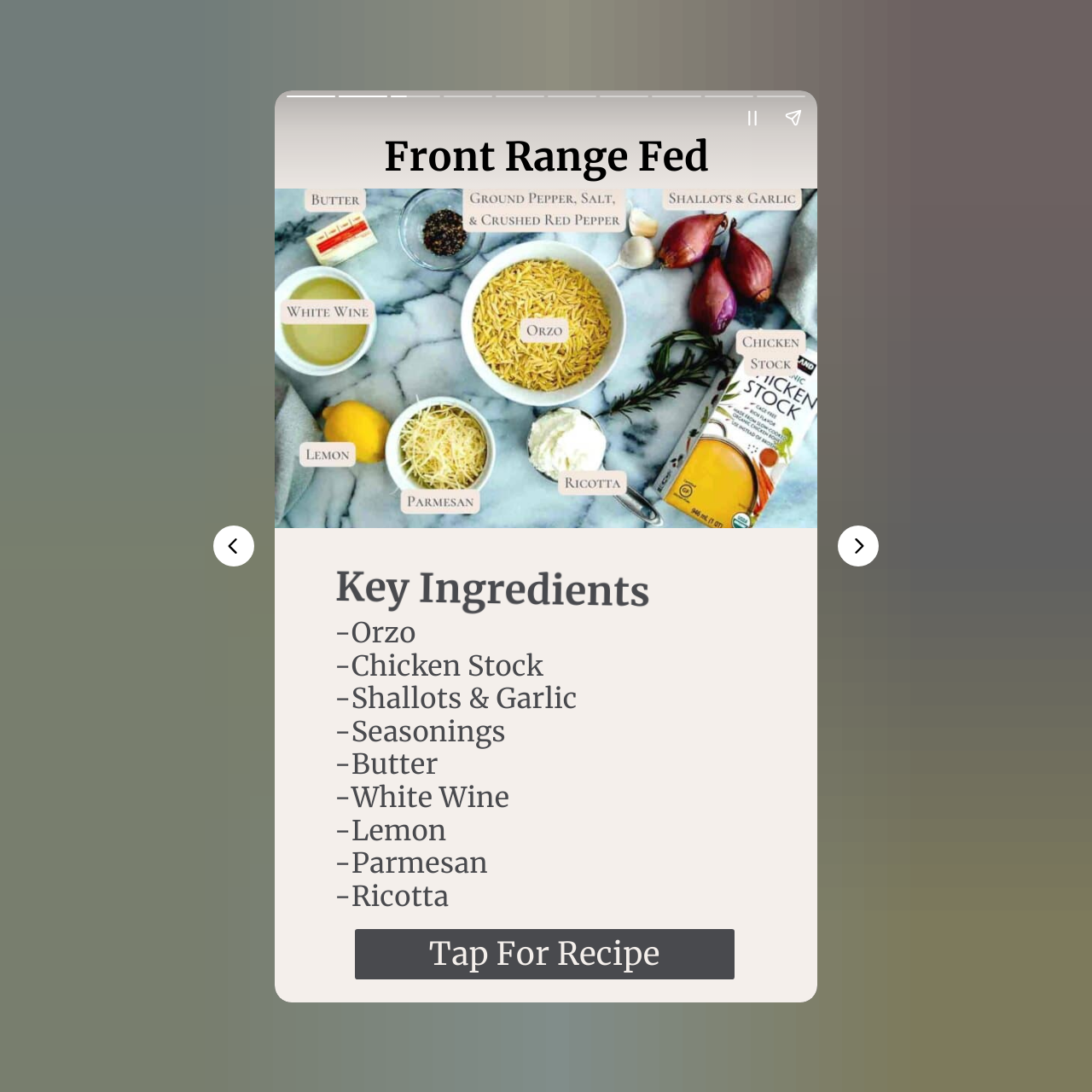Determine the main headline from the webpage and extract its text.

Simple Creamy Orzo With Rosemary Brown Butter